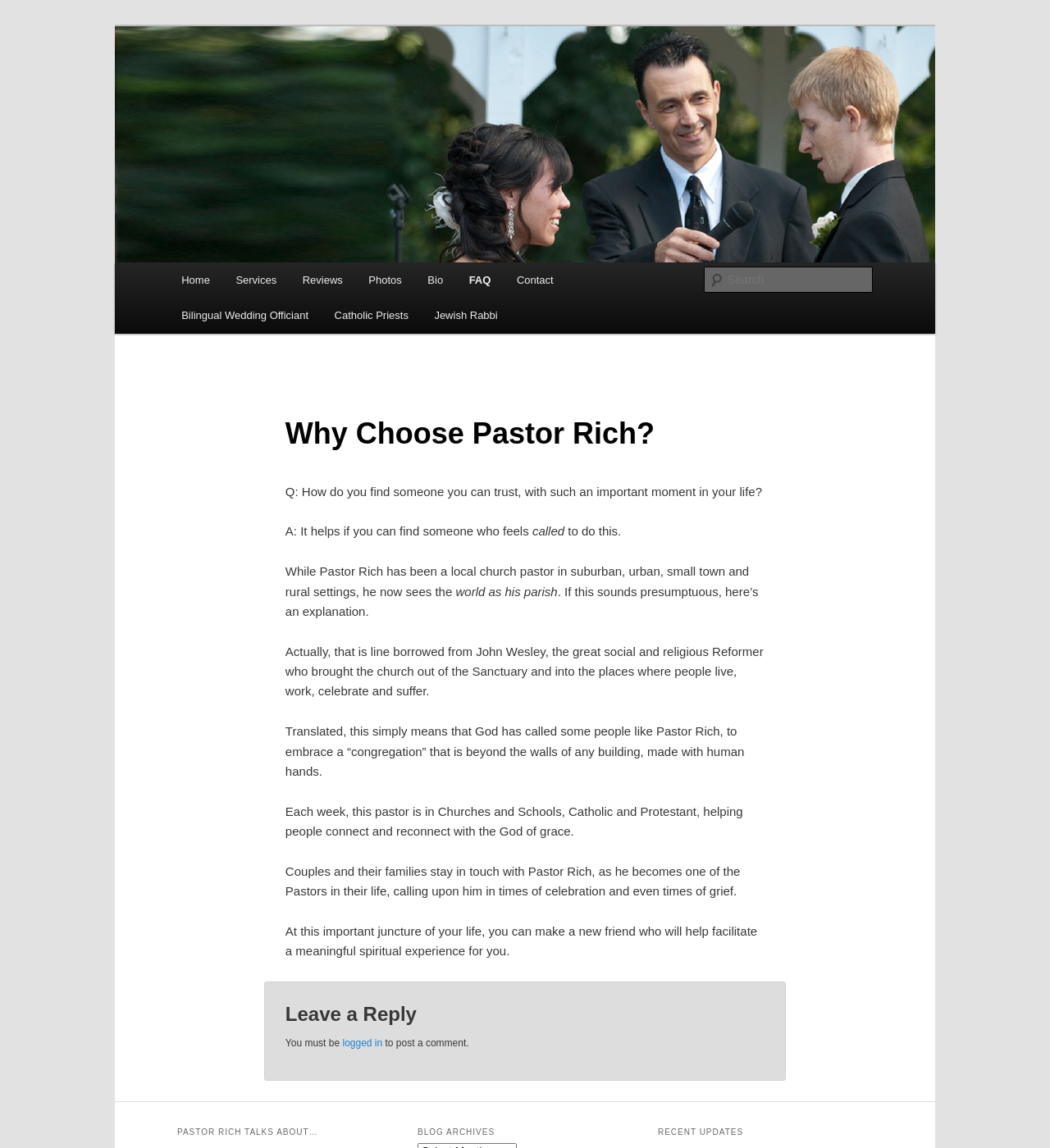Can you specify the bounding box coordinates of the area that needs to be clicked to fulfill the following instruction: "View blog posts"?

None